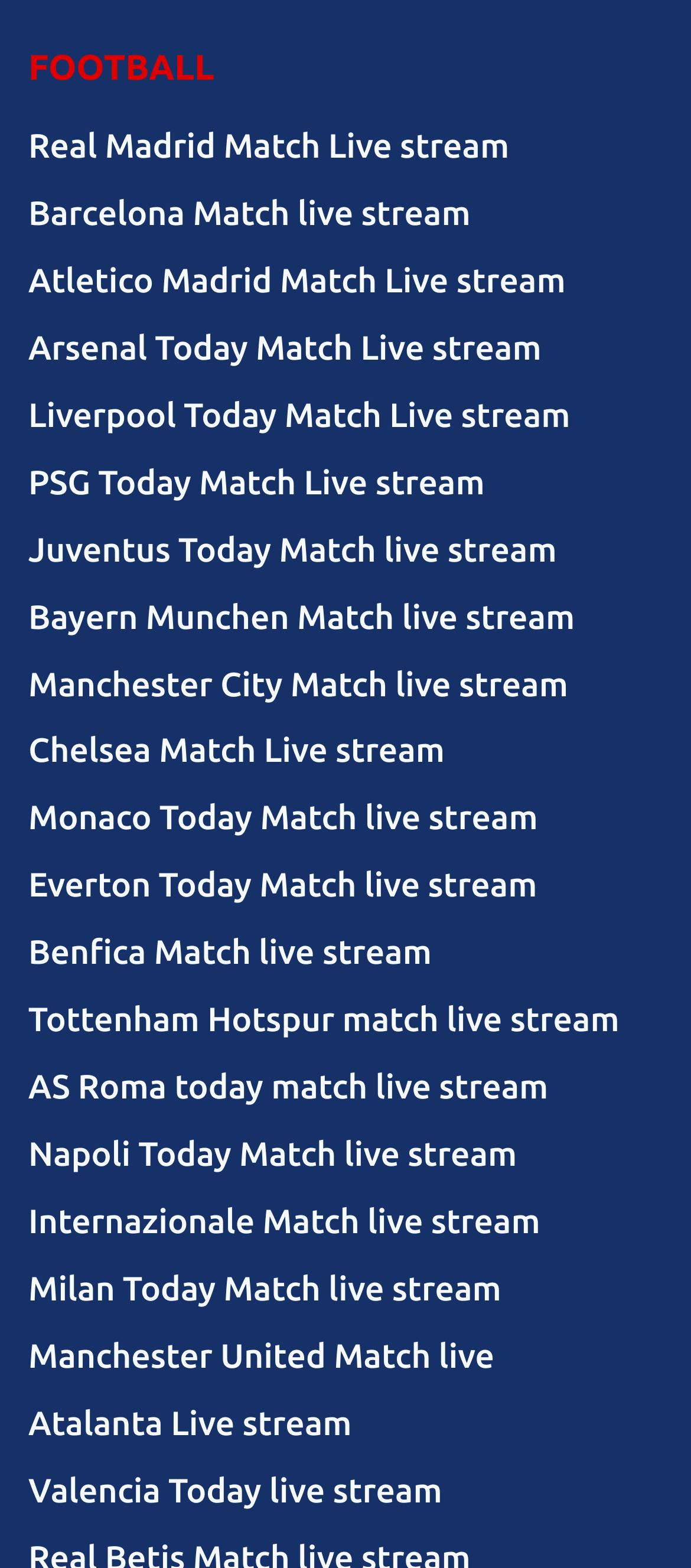Given the description "Atalanta Live stream", determine the bounding box of the corresponding UI element.

[0.041, 0.886, 0.959, 0.929]